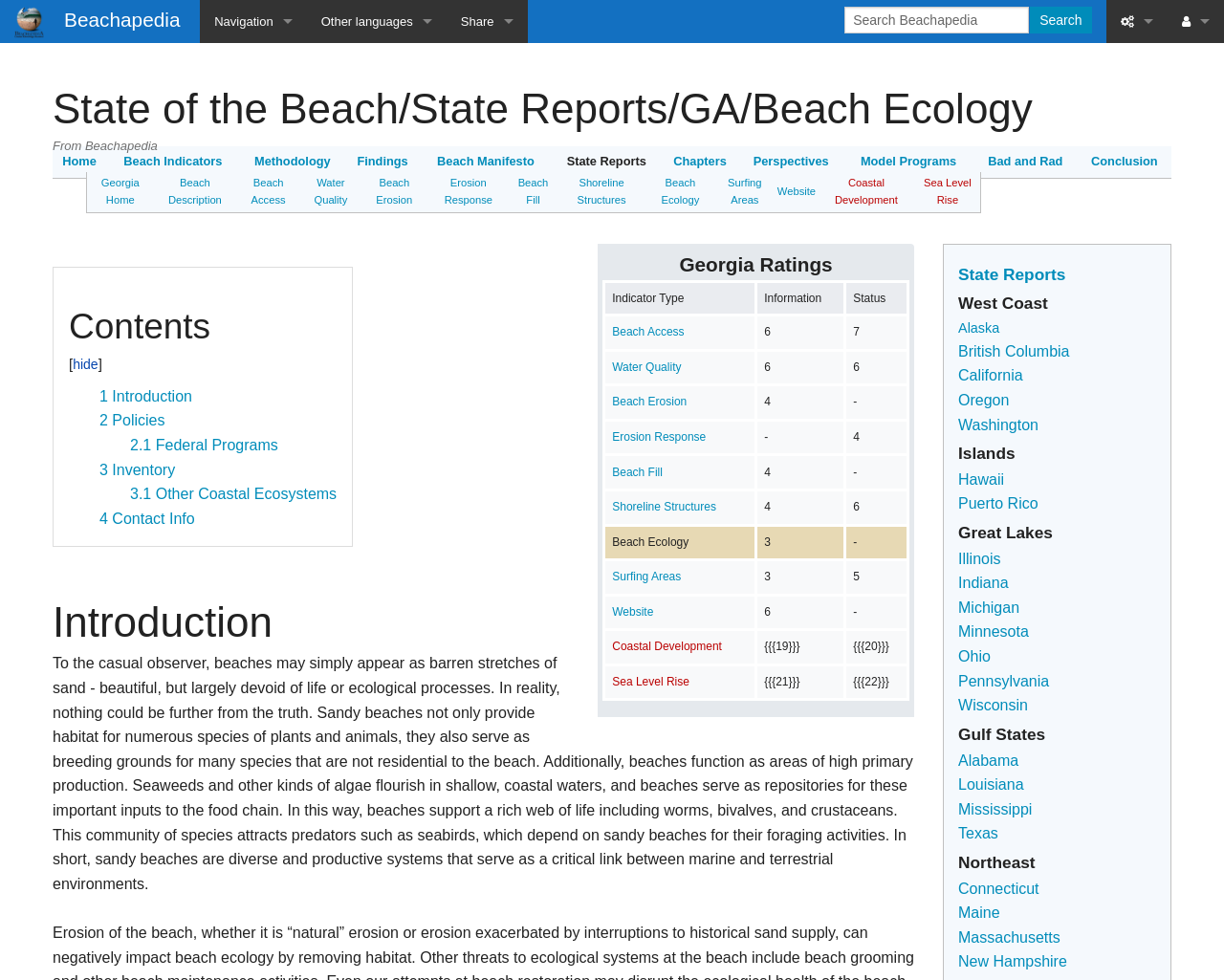Can you specify the bounding box coordinates of the area that needs to be clicked to fulfill the following instruction: "Go to Home page"?

[0.043, 0.15, 0.087, 0.182]